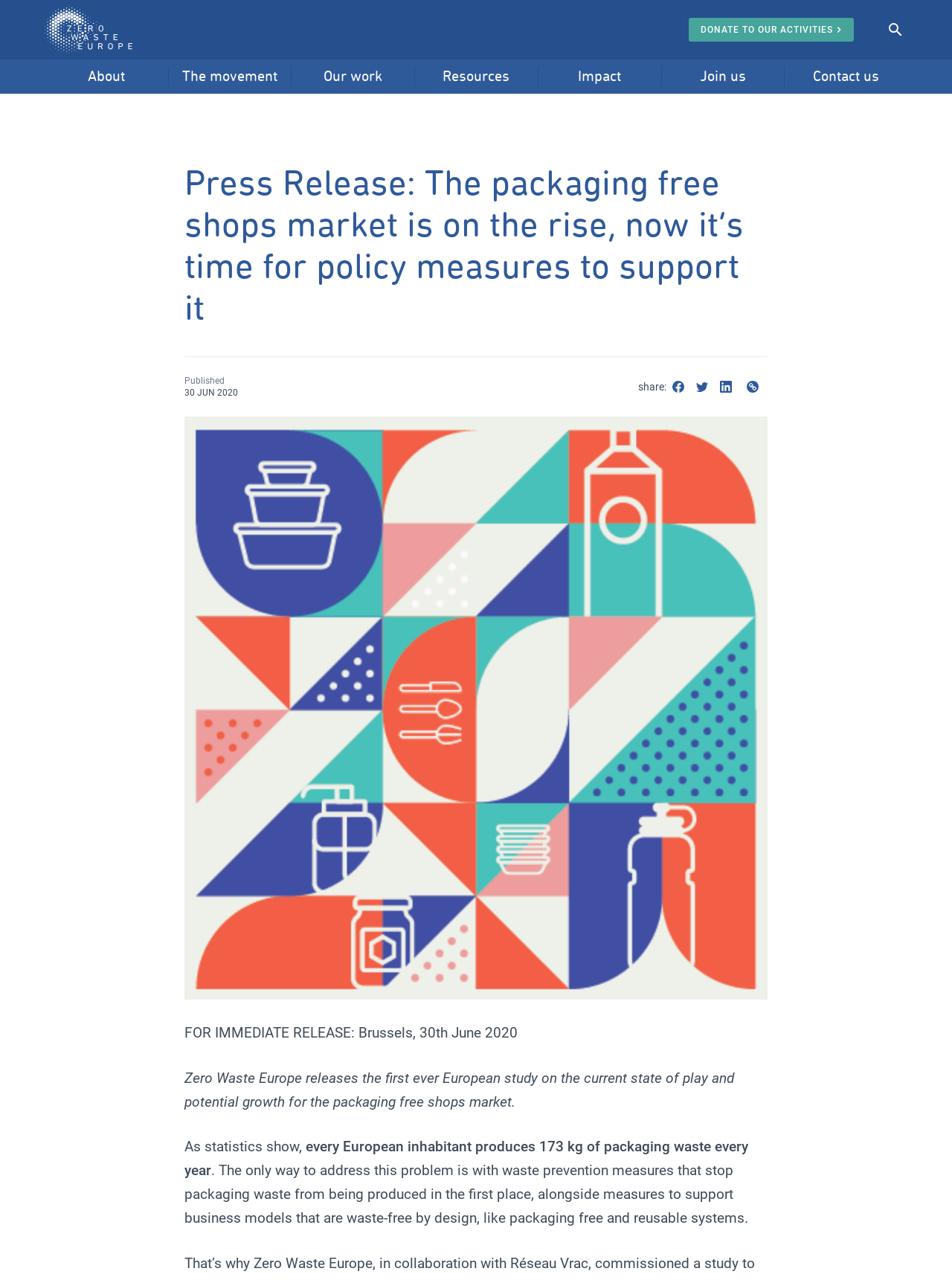Please give a short response to the question using one word or a phrase:
How many main categories are there in the top menu?

7